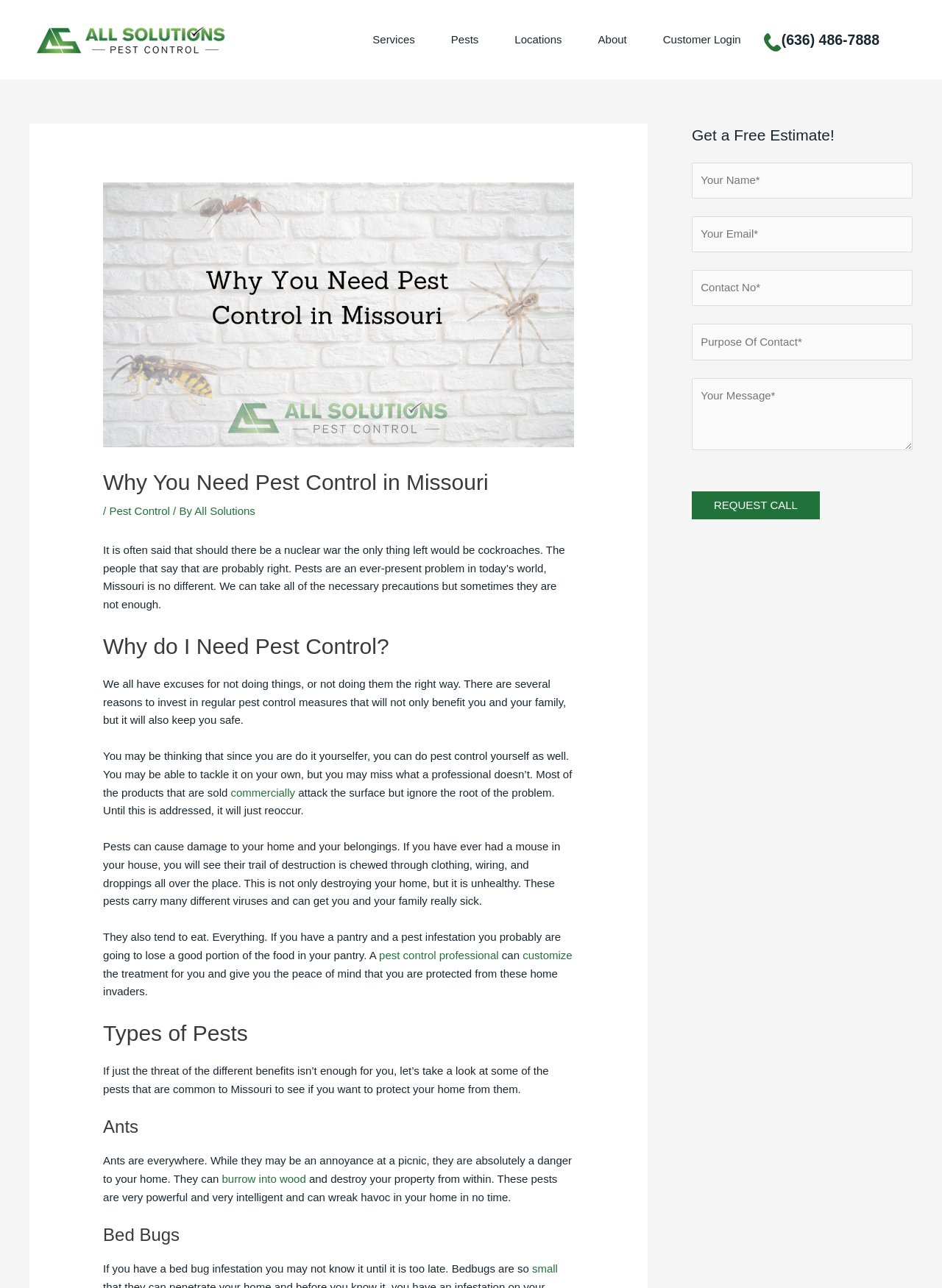Please respond to the question with a concise word or phrase:
What is the main purpose of the webpage?

Pest control